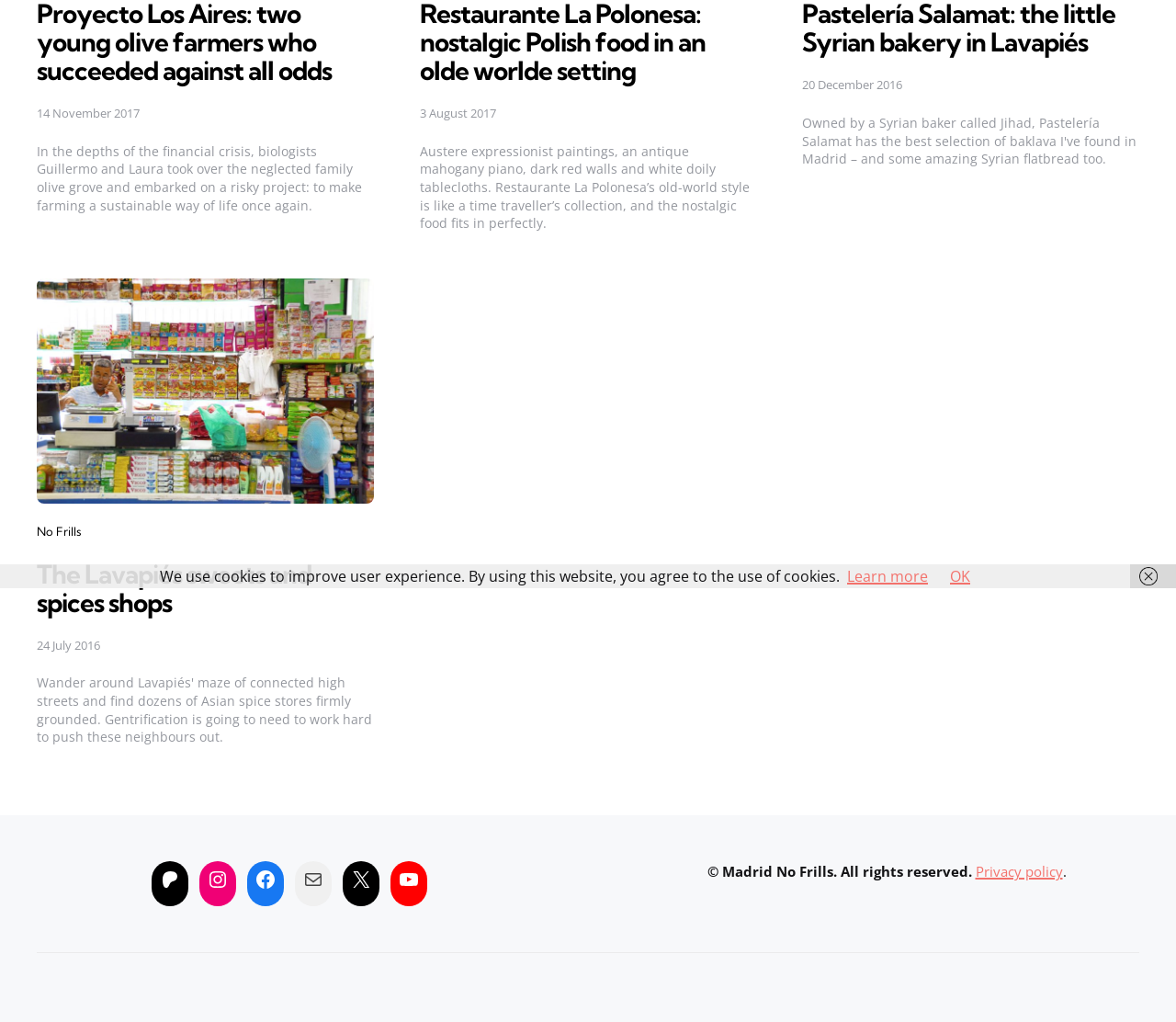Calculate the bounding box coordinates for the UI element based on the following description: "Facebook". Ensure the coordinates are four float numbers between 0 and 1, i.e., [left, top, right, bottom].

[0.21, 0.842, 0.241, 0.878]